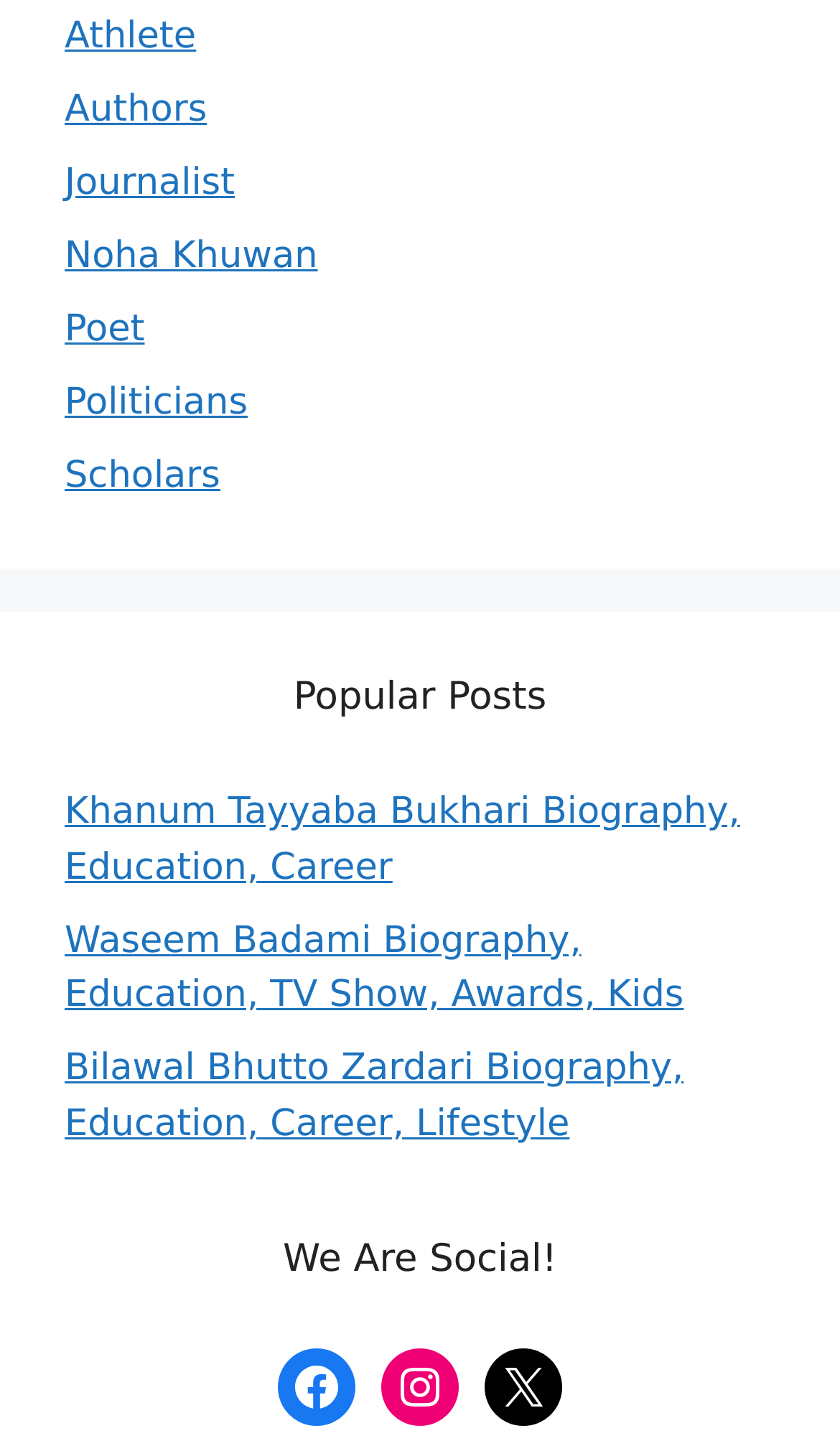What is the profession of Waseem Badami?
Examine the image closely and answer the question with as much detail as possible.

Based on the link 'Waseem Badami Biography, Education, TV Show, Awards, Kids', it can be inferred that Waseem Badami is a TV show host, as 'TV Show' is mentioned in his biography.